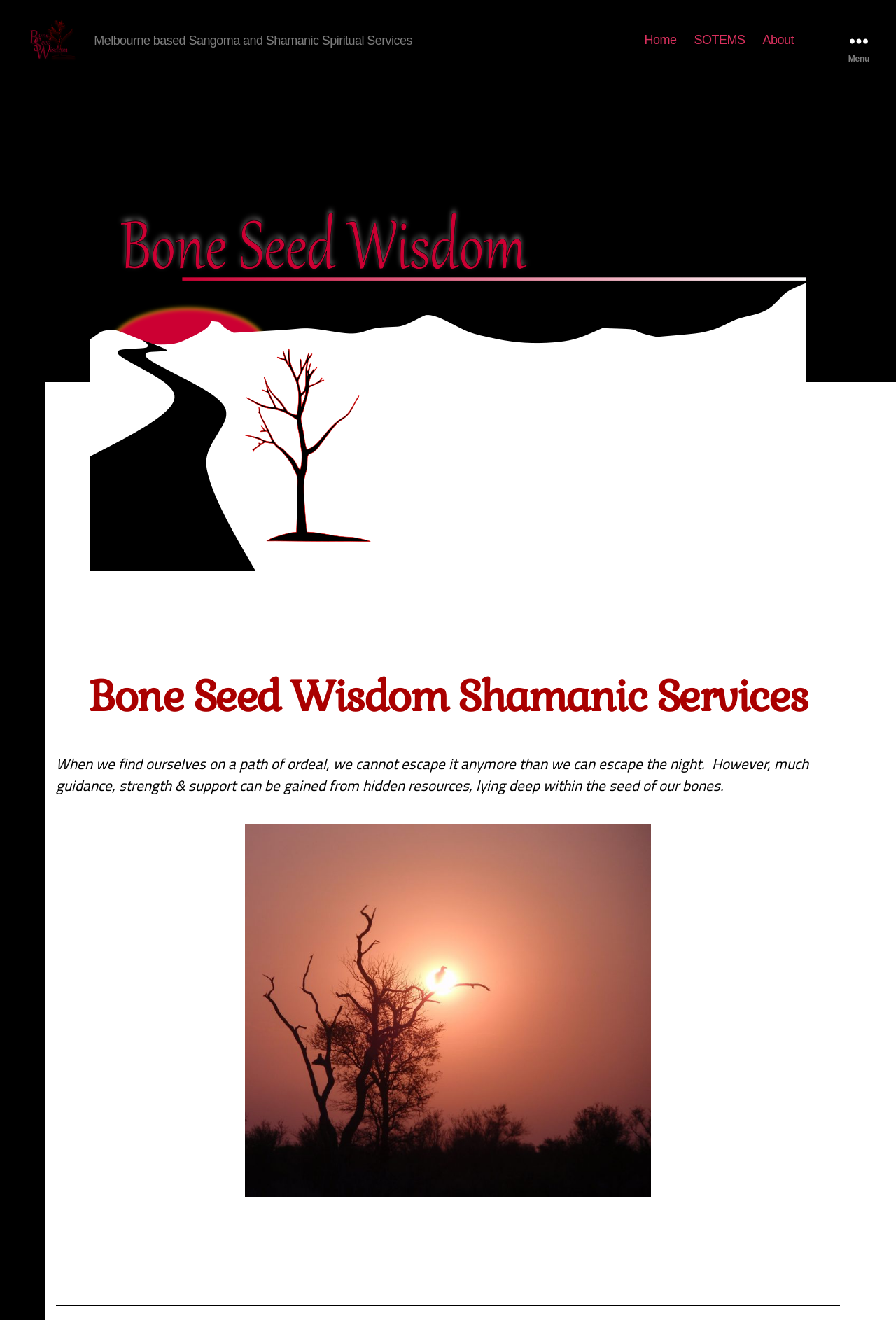Answer succinctly with a single word or phrase:
How many navigation links are there?

3